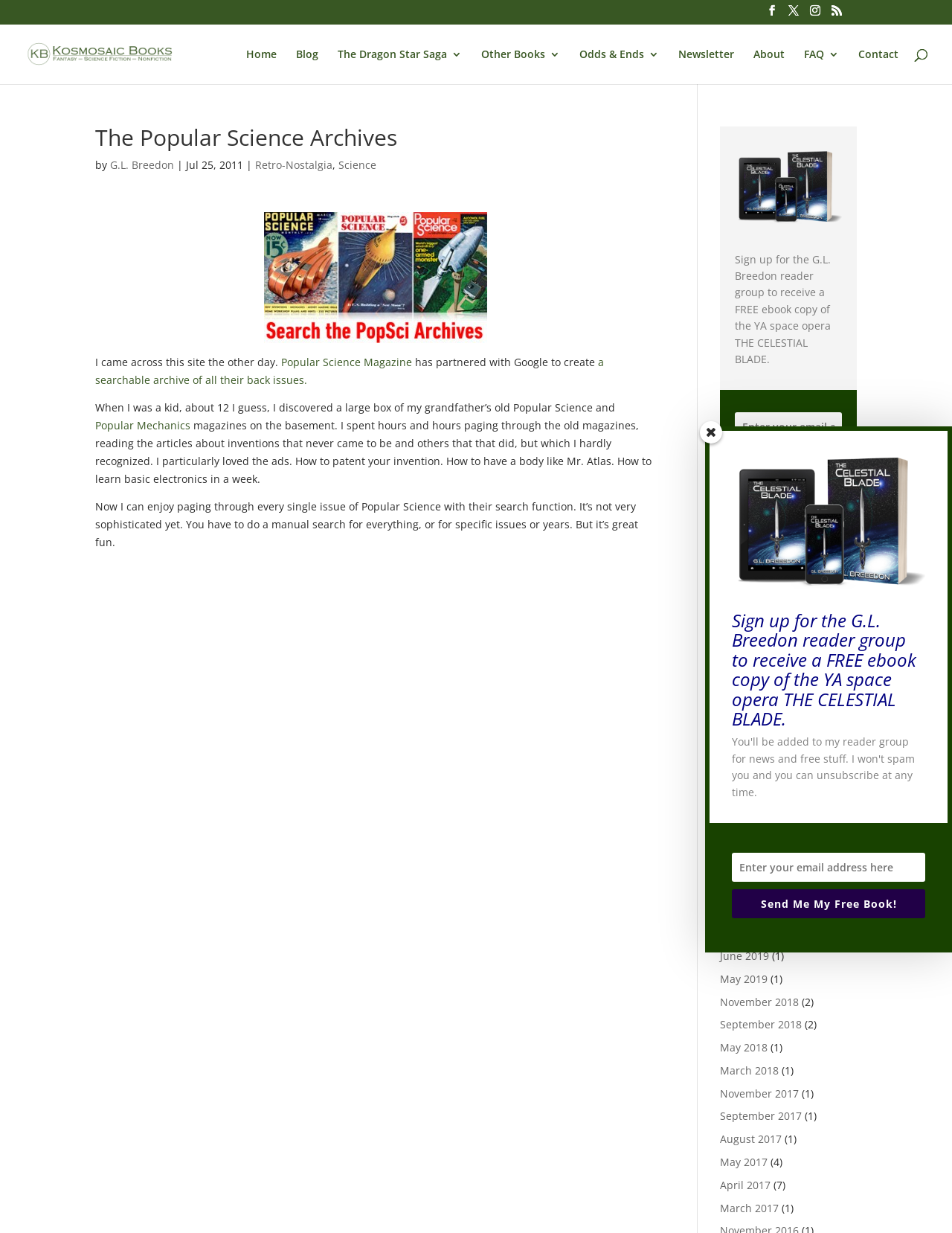What is the author of the article? Based on the image, give a response in one word or a short phrase.

G.L. Breedon